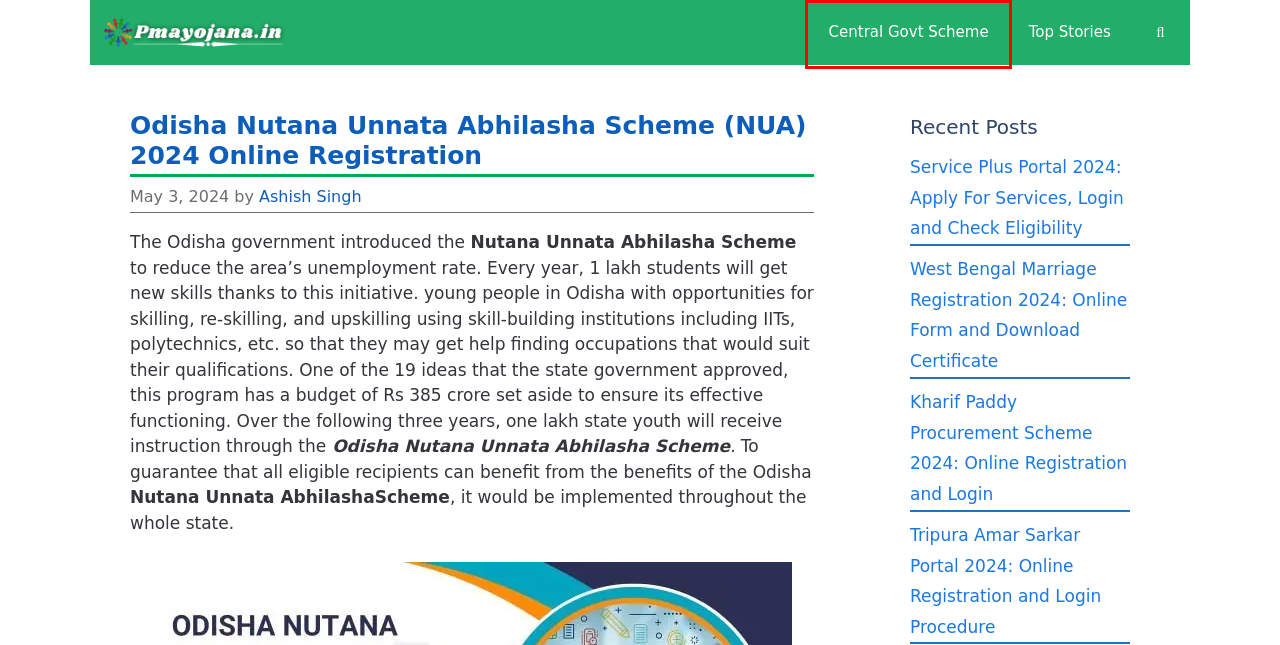Given a screenshot of a webpage with a red rectangle bounding box around a UI element, select the best matching webpage description for the new webpage that appears after clicking the highlighted element. The candidate descriptions are:
A. West Bengal Marriage Registration 2024: Form and Certificate
B. Tripura Amar Sarkar Portal 2024: Online Registration and Login
C. Sarkari Yojana News - Government Schemes | Sarkari Yojana List
D. Ashish Singh, Author at Sarkari Yojana News
E. Make in Odisha Conclave 2024 Registration and How to Login
F. Central Govt Scheme Archives - Sarkari Yojana News
G. Top Stories Archives - Sarkari Yojana News
H. Service Plus Portal 2024: Apply For Services and Check Eligibility

F